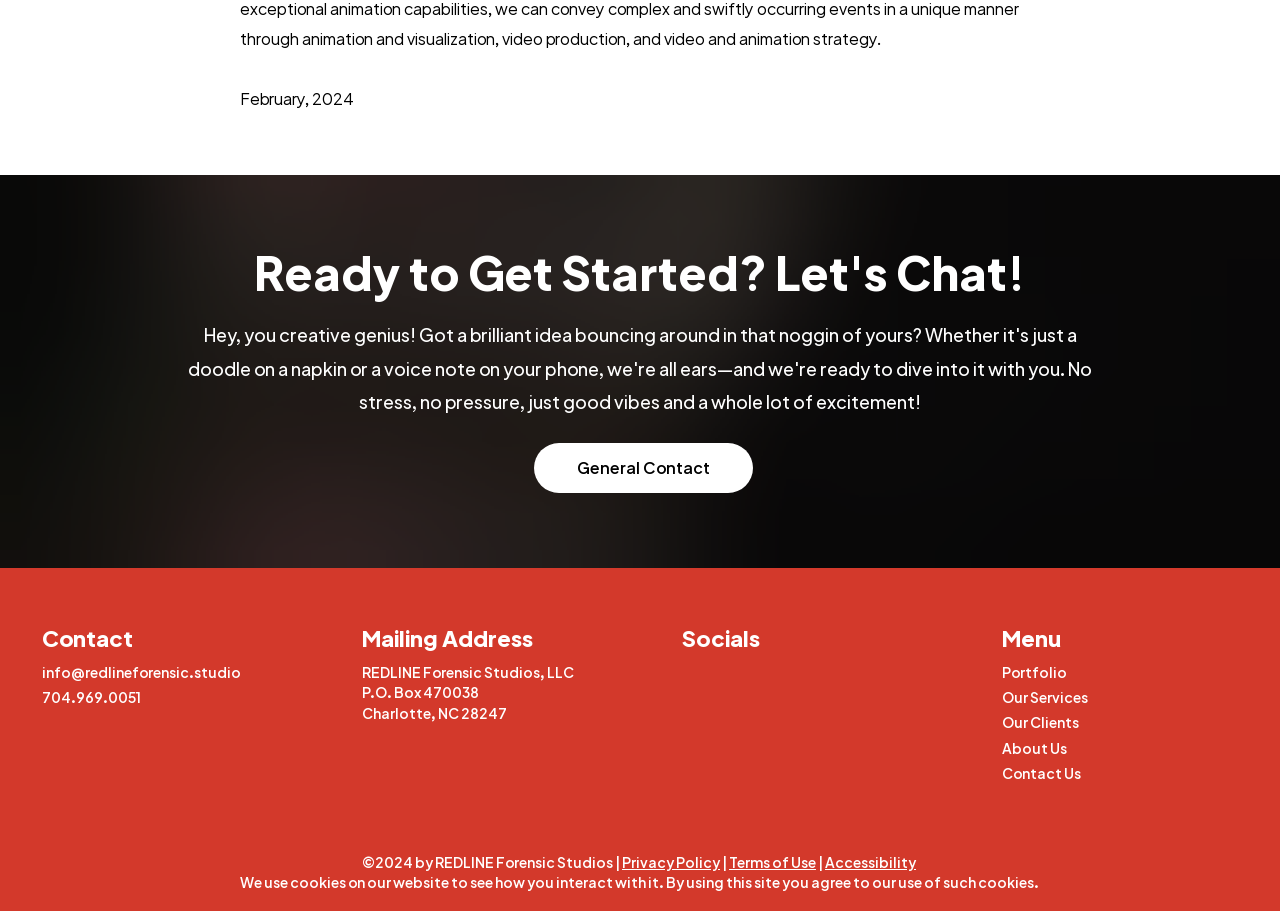Pinpoint the bounding box coordinates of the clickable area needed to execute the instruction: "Visit LinkedIn". The coordinates should be specified as four float numbers between 0 and 1, i.e., [left, top, right, bottom].

[0.532, 0.725, 0.55, 0.751]